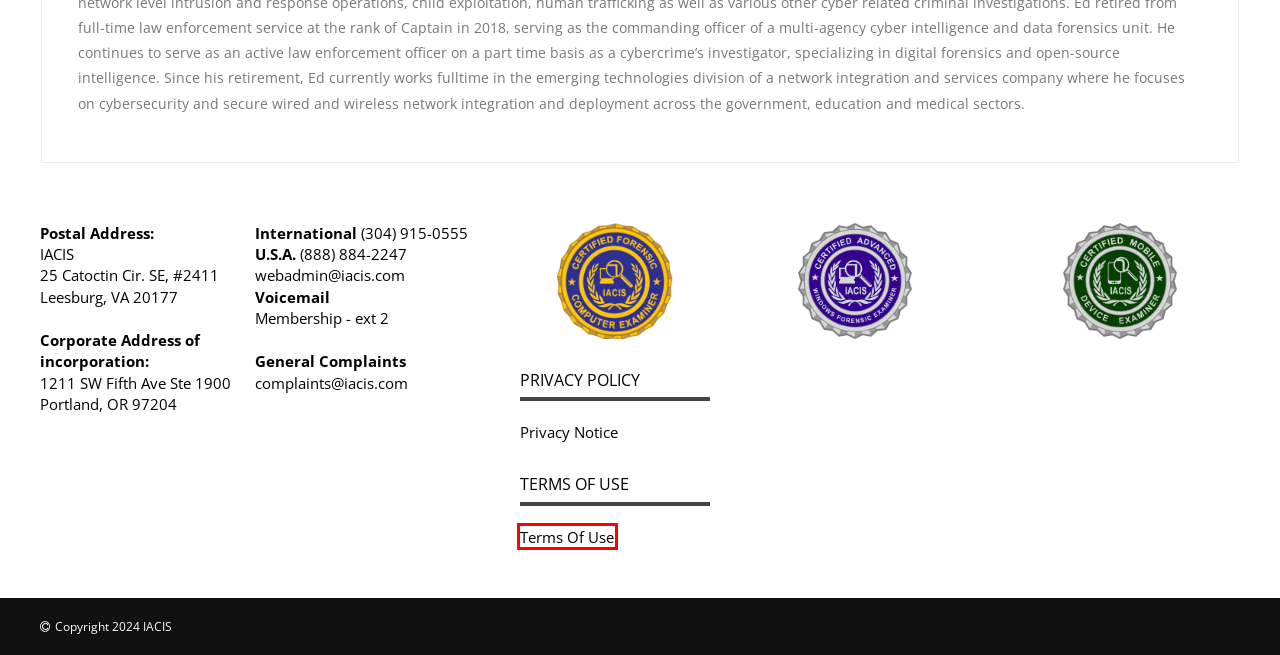Analyze the webpage screenshot with a red bounding box highlighting a UI element. Select the description that best matches the new webpage after clicking the highlighted element. Here are the options:
A. Membership - IACIS
B. IACIS - TermsOfUse
C. IACIS - 2024 IACIS SPONSORS
D. IACIS - About IACIS
E. IACIS - Ethics
F. IACIS - Volunteering
G. IACIS - Home
H. IACIS - Certification

B